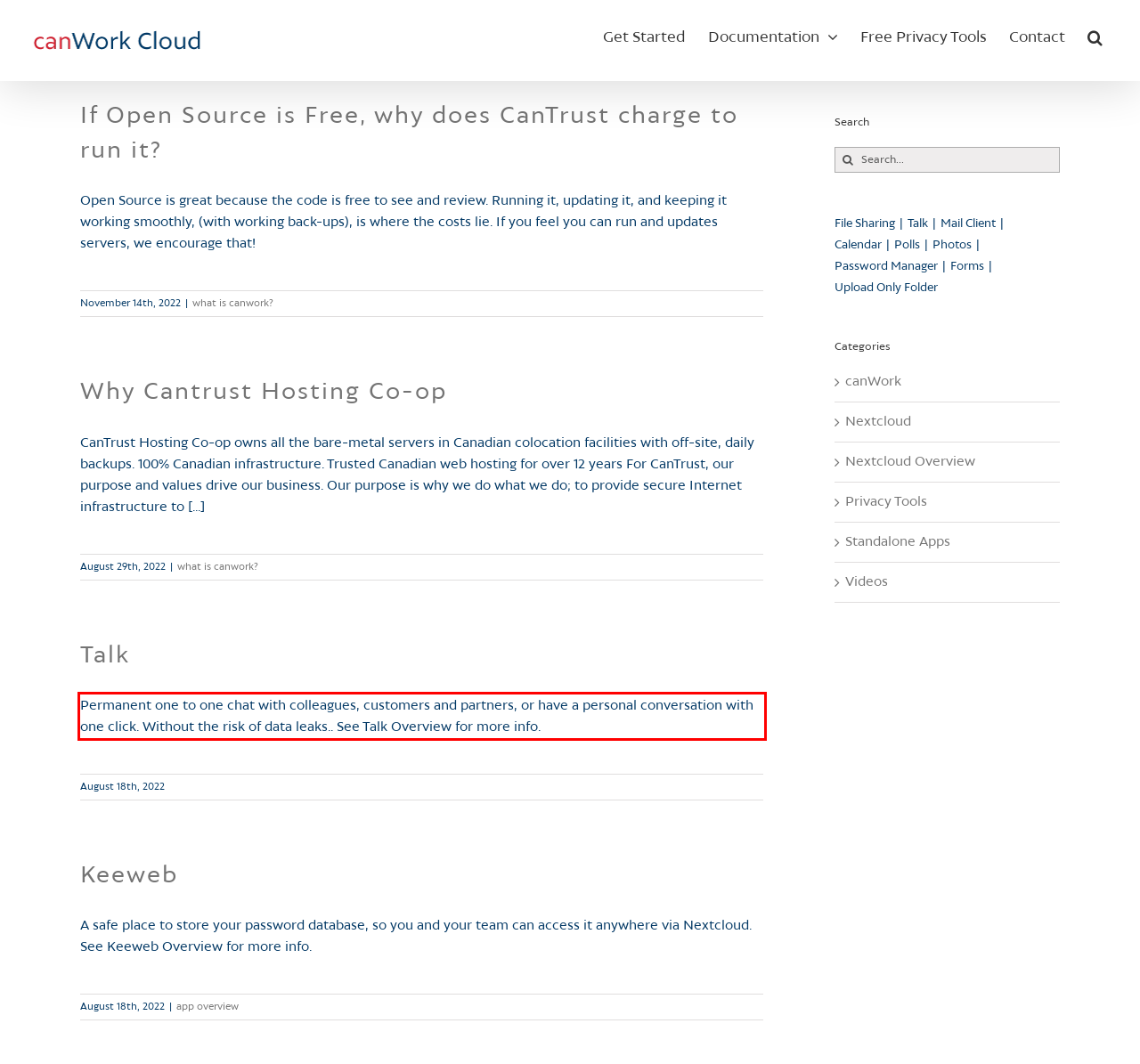You are provided with a screenshot of a webpage that includes a red bounding box. Extract and generate the text content found within the red bounding box.

Permanent one to one chat with colleagues, customers and partners, or have a personal conversation with one click. Without the risk of data leaks.. See Talk Overview for more info.